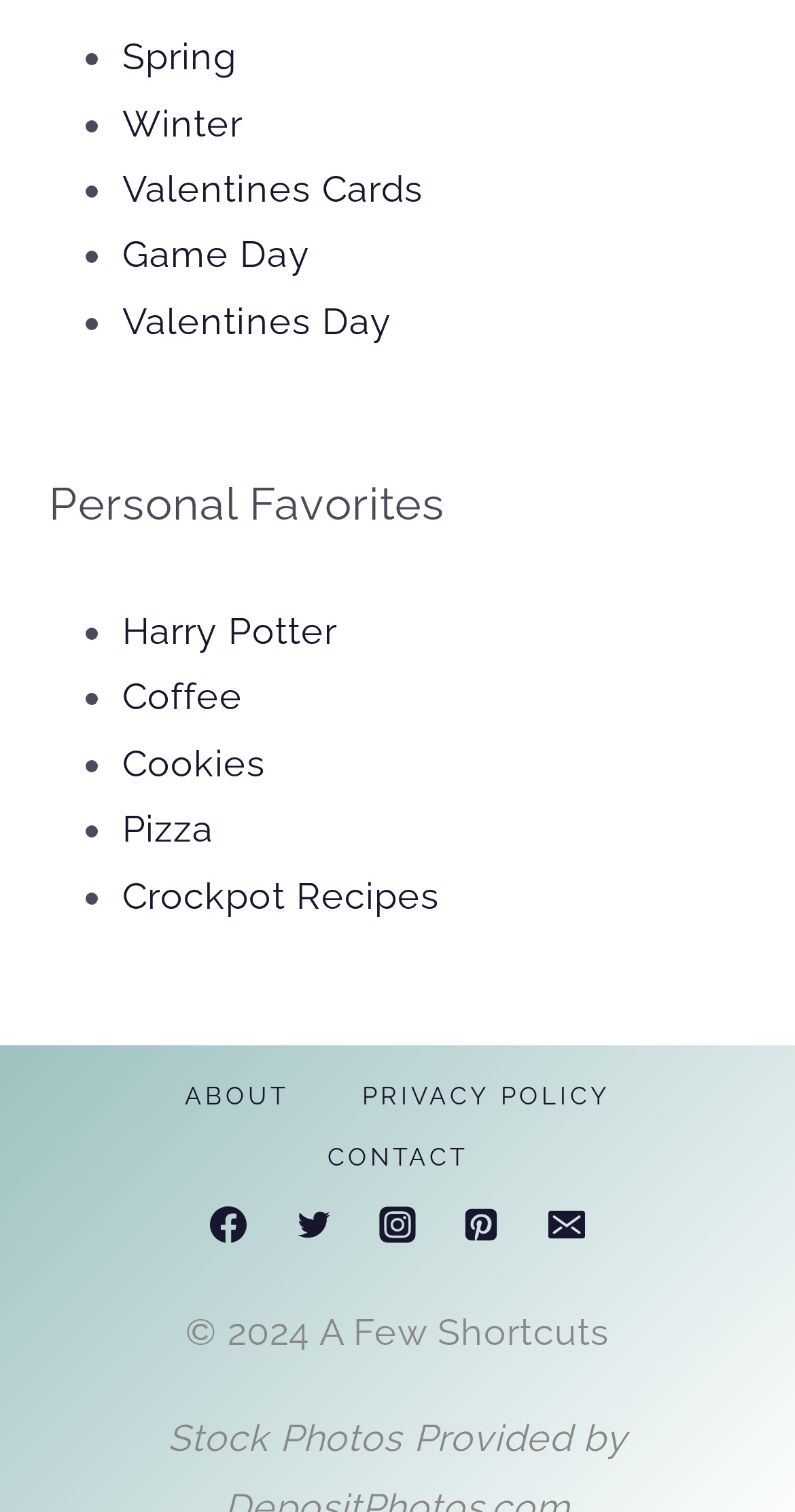Using the description "Twitter", predict the bounding box of the relevant HTML element.

[0.348, 0.786, 0.44, 0.834]